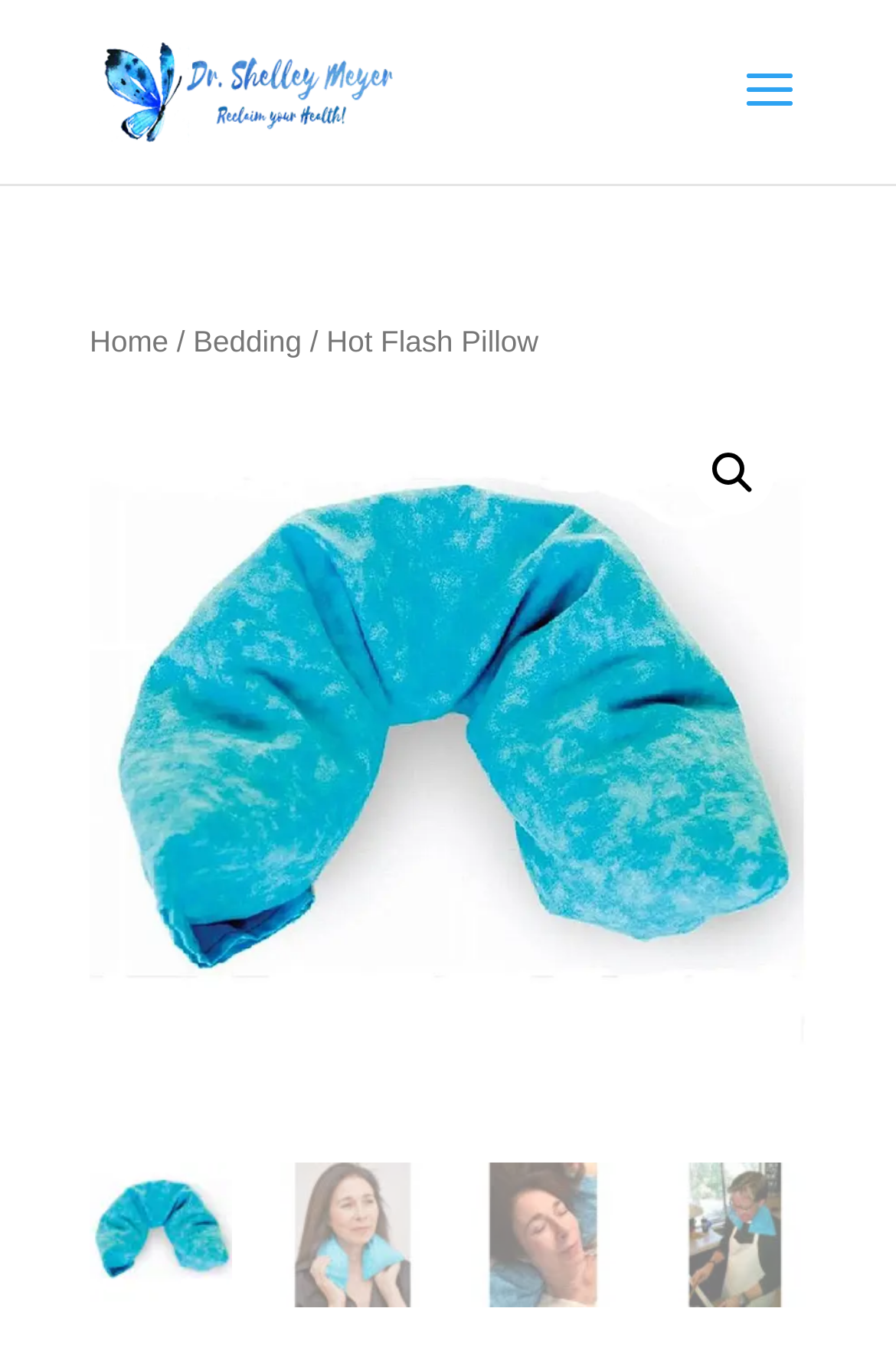What is the name of the doctor associated with this product?
Please interpret the details in the image and answer the question thoroughly.

I found the answer by looking at the top-left corner of the webpage, where there is a link with the text 'Dr Shelley Meyer' and an accompanying image. This suggests that Dr Shelley Meyer is the doctor associated with this product.